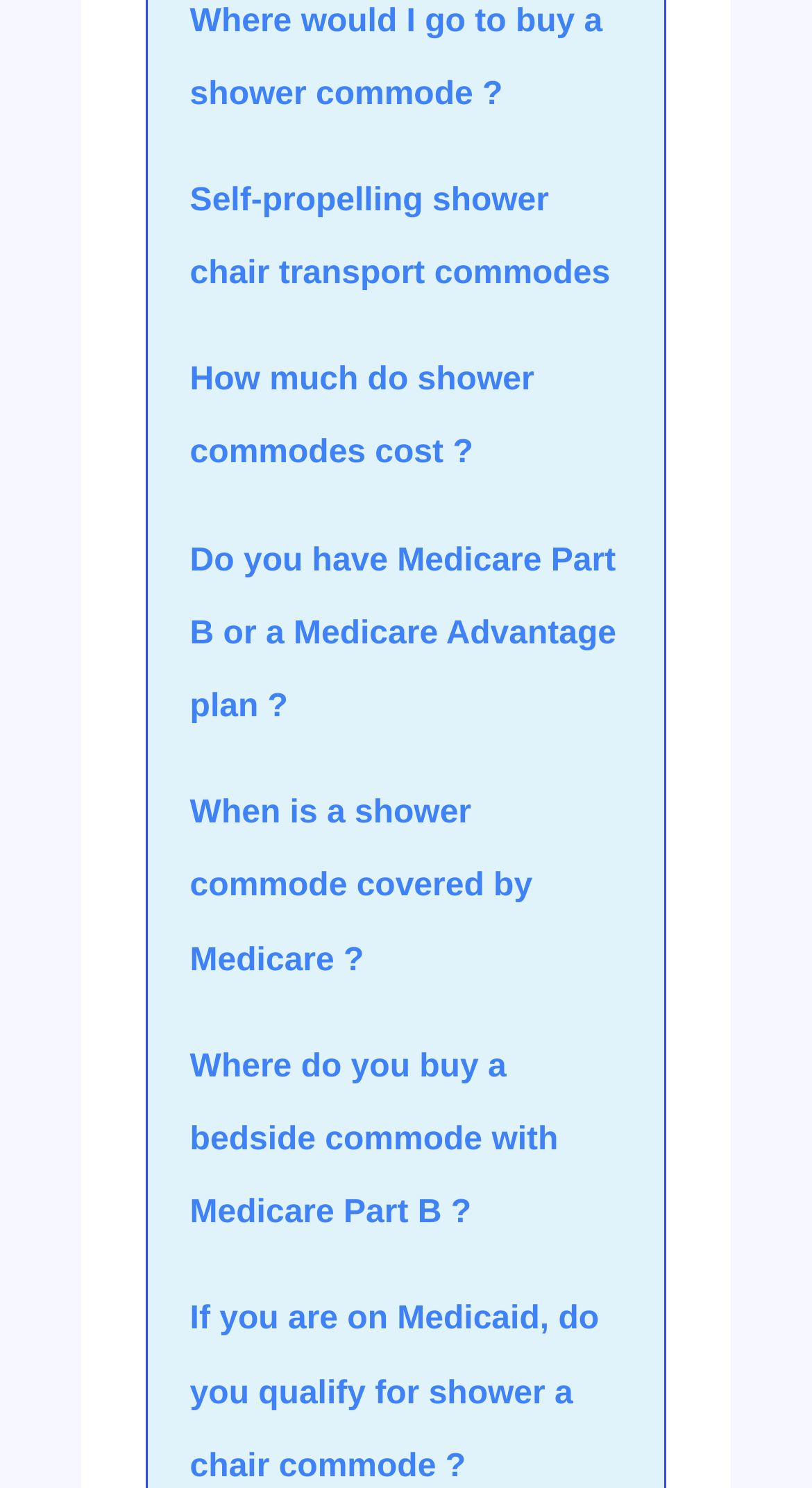What is the purpose of a shower commode?
Based on the image, provide your answer in one word or phrase.

For bathing